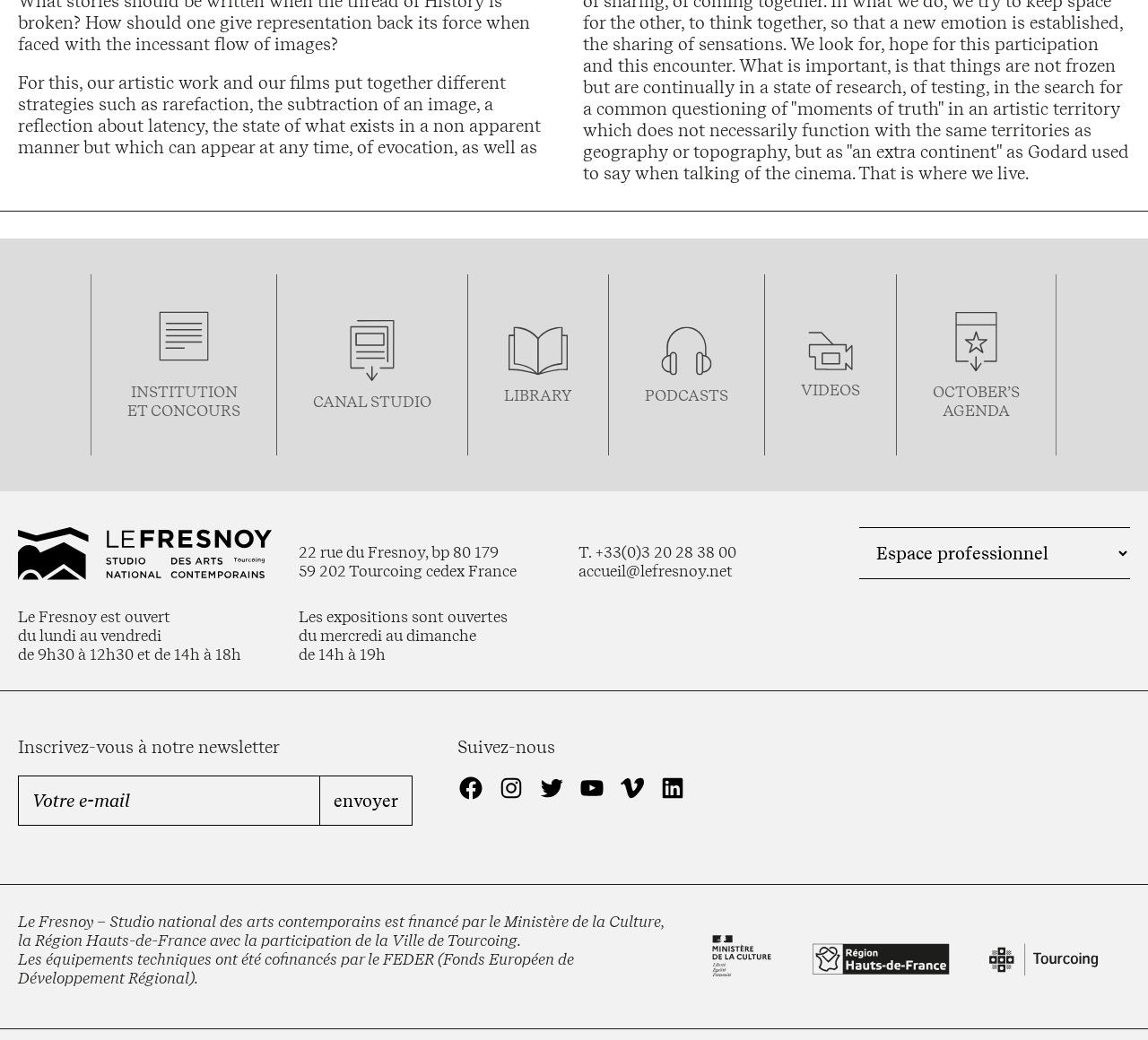Please give the bounding box coordinates of the area that should be clicked to fulfill the following instruction: "Enter your email address in the newsletter subscription field". The coordinates should be in the format of four float numbers from 0 to 1, i.e., [left, top, right, bottom].

[0.016, 0.746, 0.278, 0.794]